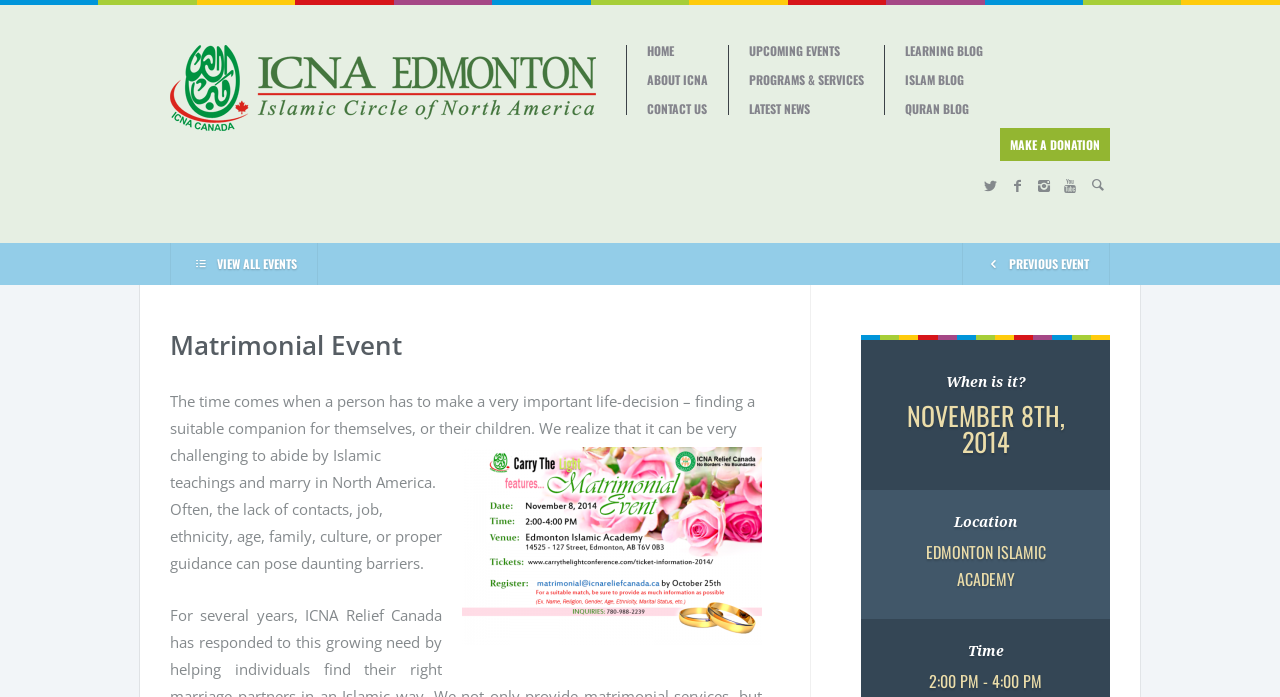Answer the following query concisely with a single word or phrase:
What time does the event start?

2:00 PM